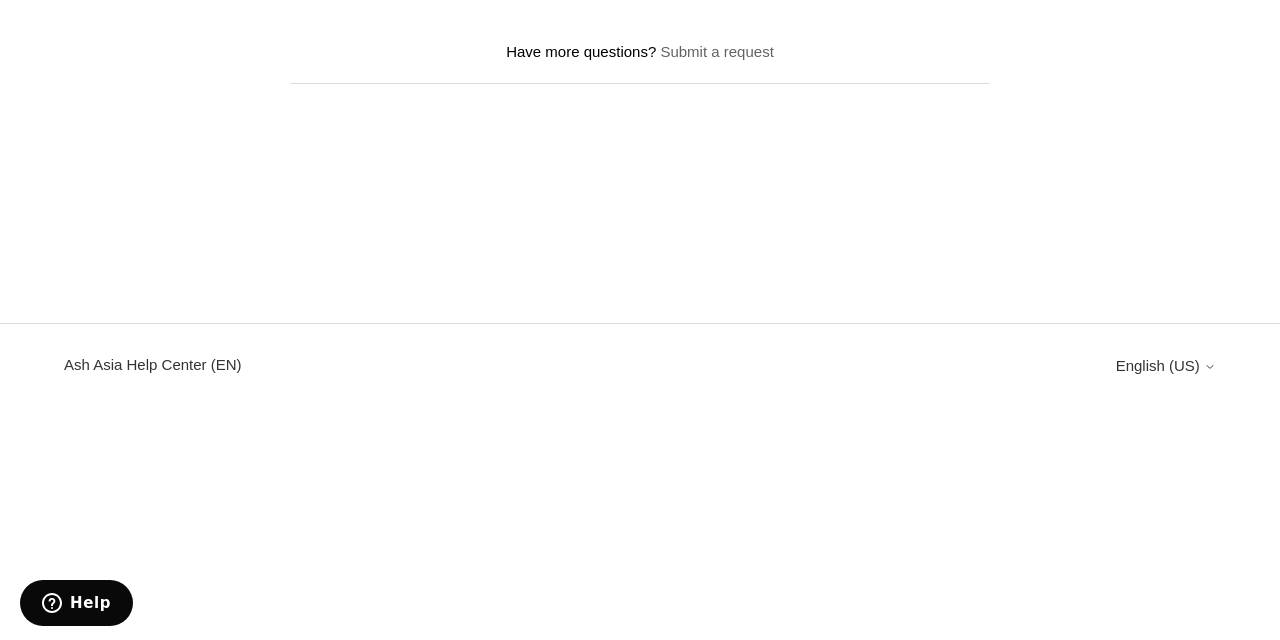Given the element description Submit a request, identify the bounding box coordinates for the UI element on the webpage screenshot. The format should be (top-left x, top-left y, bottom-right x, bottom-right y), with values between 0 and 1.

[0.516, 0.067, 0.605, 0.093]